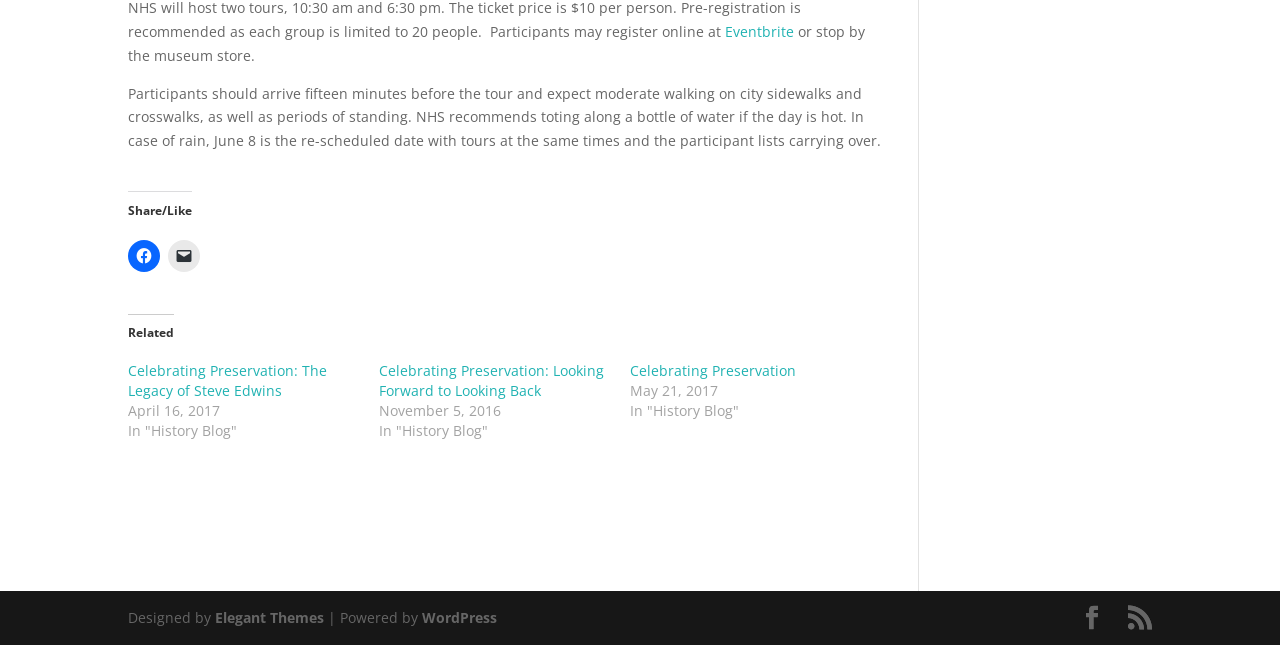Utilize the information from the image to answer the question in detail:
What is the name of the museum store?

The webpage mentions 'or stop by the museum store', but it does not specify the name of the museum store, which implies that the name is not provided.